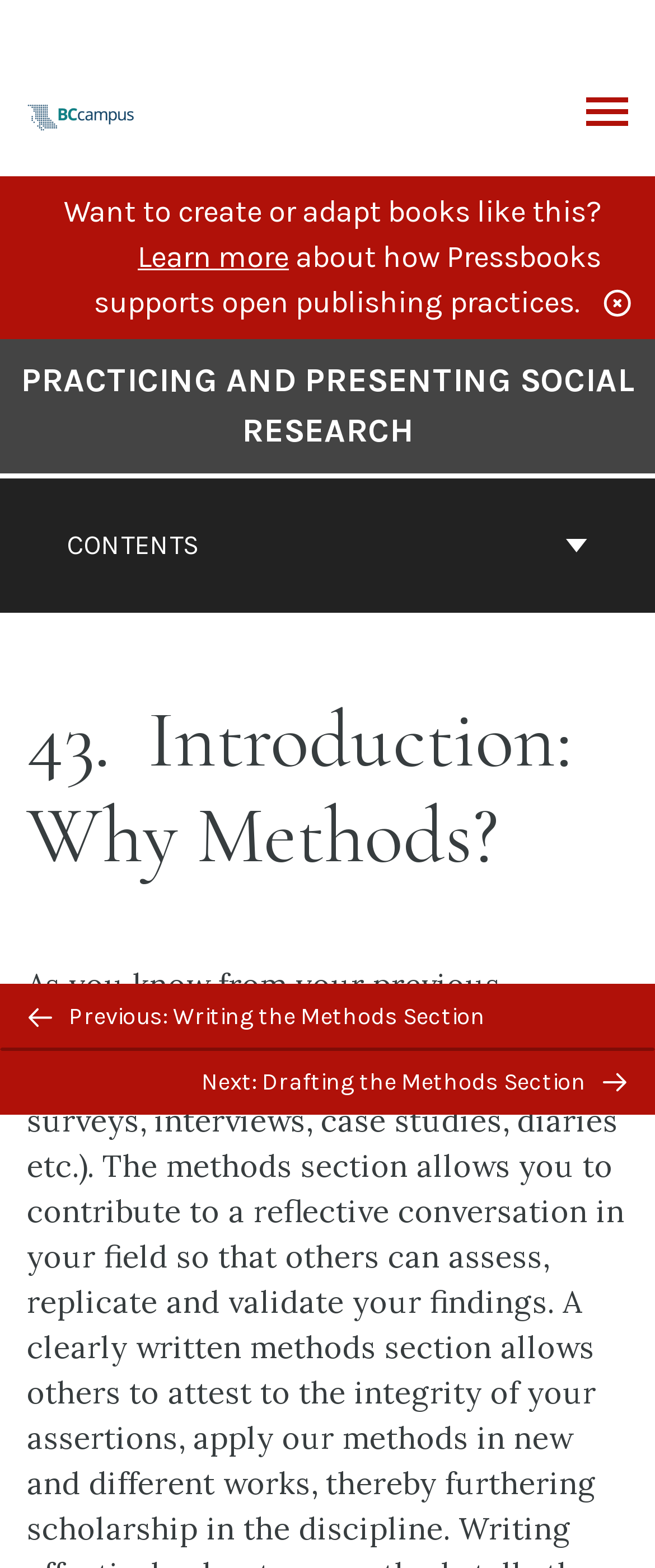Please provide a comprehensive response to the question based on the details in the image: How many navigation sections are there?

There are three navigation sections on the webpage. The first one is the 'Book Contents Navigation' section, the second one is the 'Previous/next navigation' section, and the third one is the 'Toggle Menu' link at the top right corner.